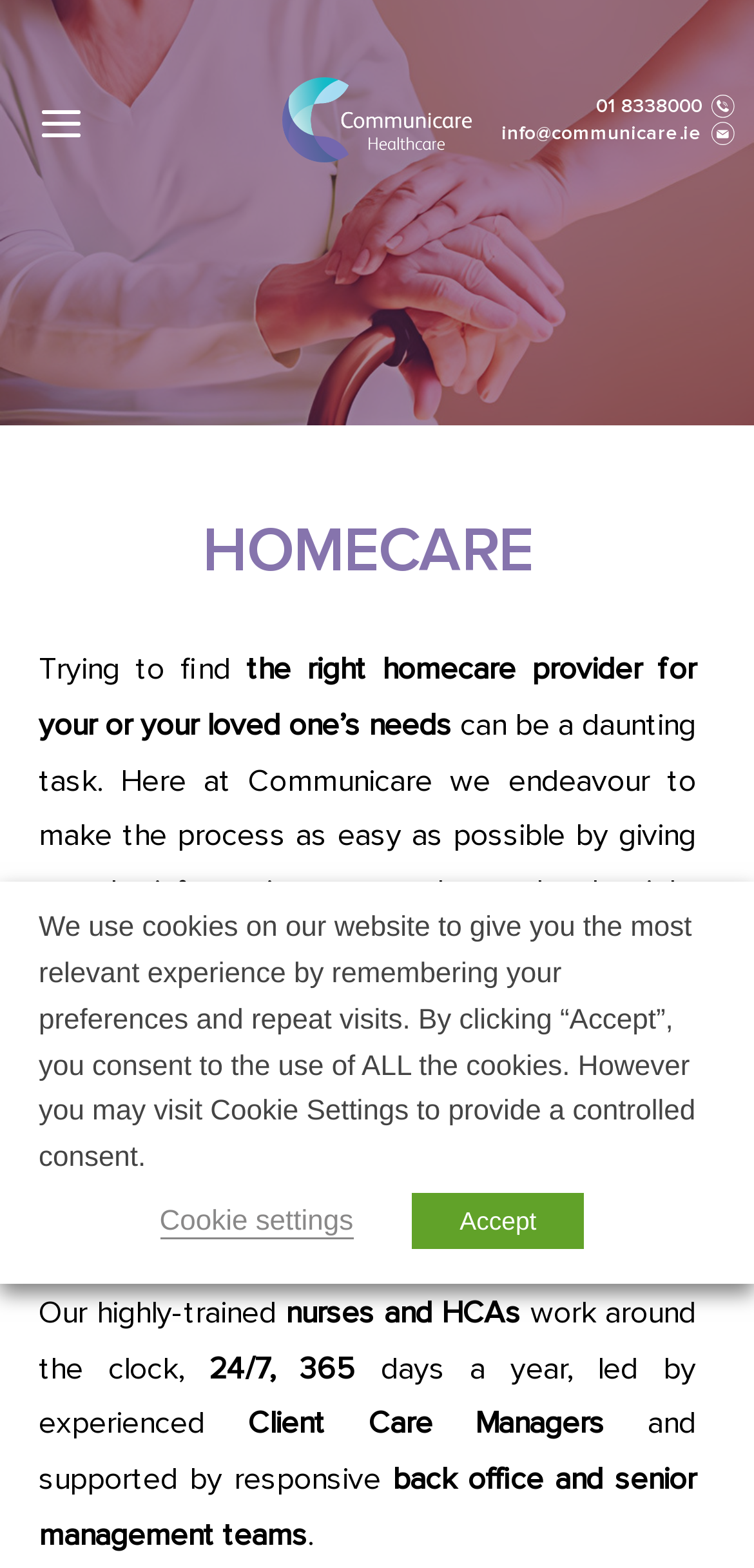How long has Communicare been providing homecare services? Using the information from the screenshot, answer with a single word or phrase.

since 2004